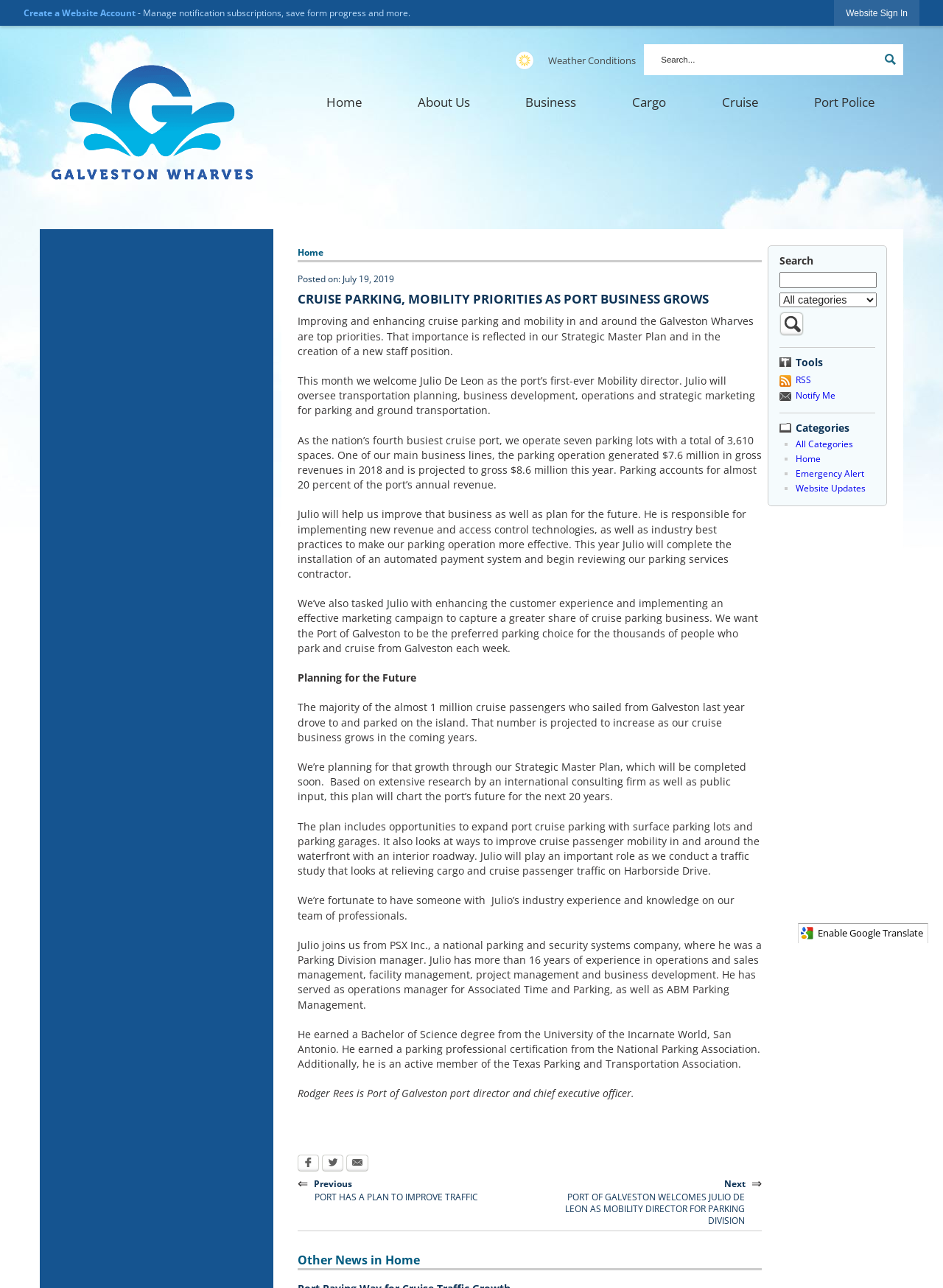Extract the bounding box coordinates for the UI element described by the text: "Weather Conditions". The coordinates should be in the form of [left, top, right, bottom] with values between 0 and 1.

[0.546, 0.04, 0.683, 0.054]